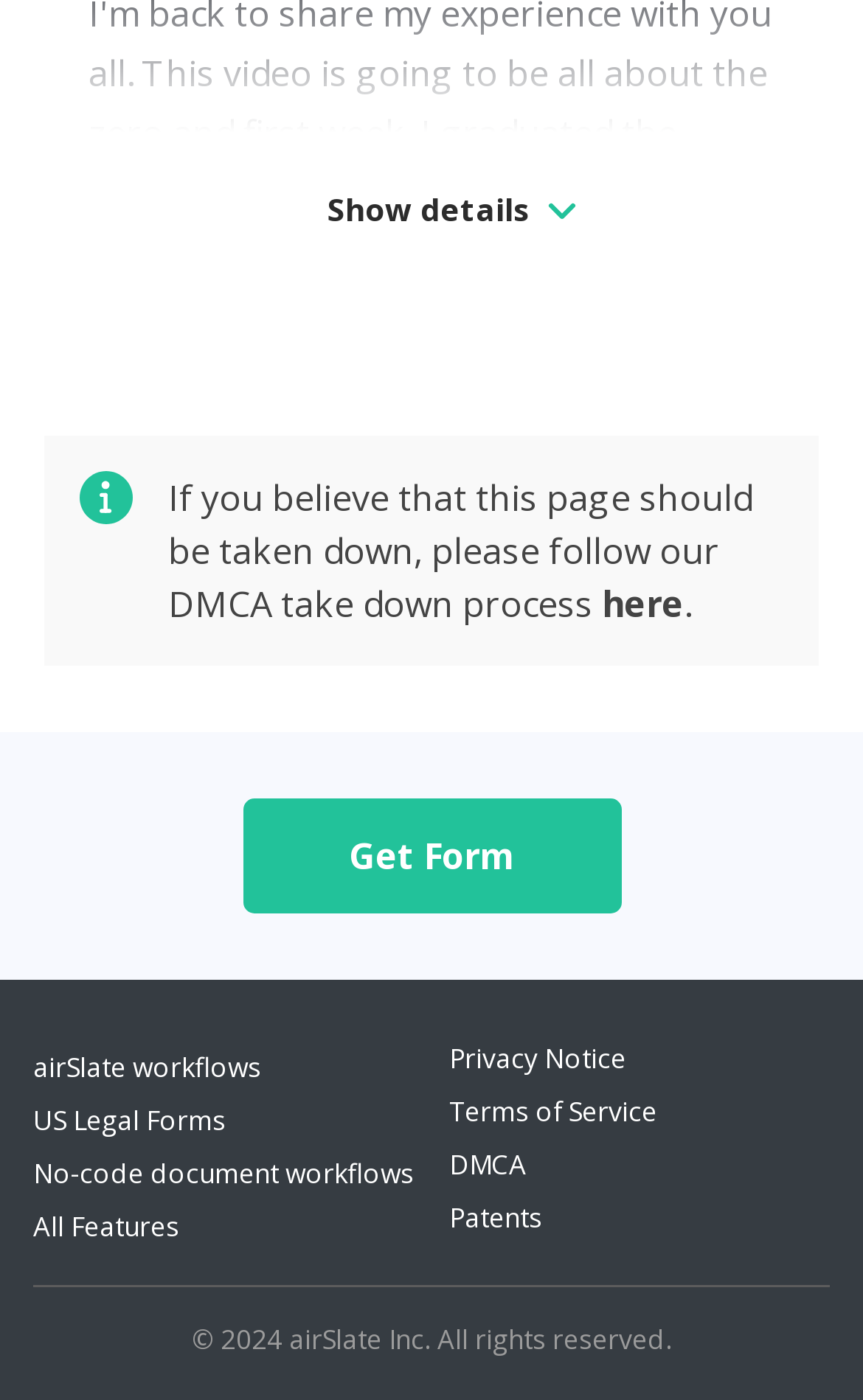Show the bounding box coordinates of the region that should be clicked to follow the instruction: "Click the 'Get Form' link."

[0.281, 0.594, 0.719, 0.628]